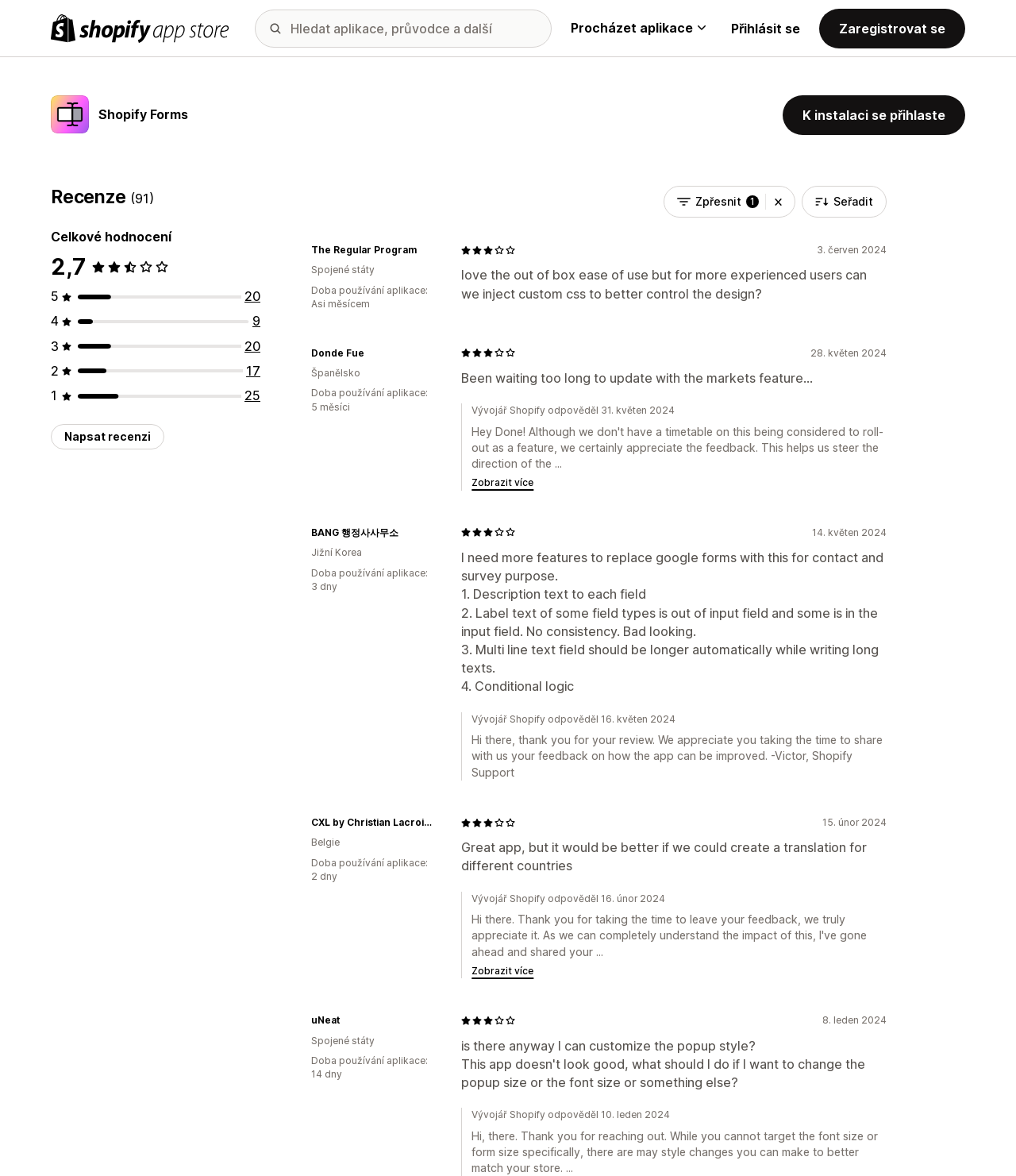How many reviews are there for the Shopify Forms app?
Look at the screenshot and give a one-word or phrase answer.

91